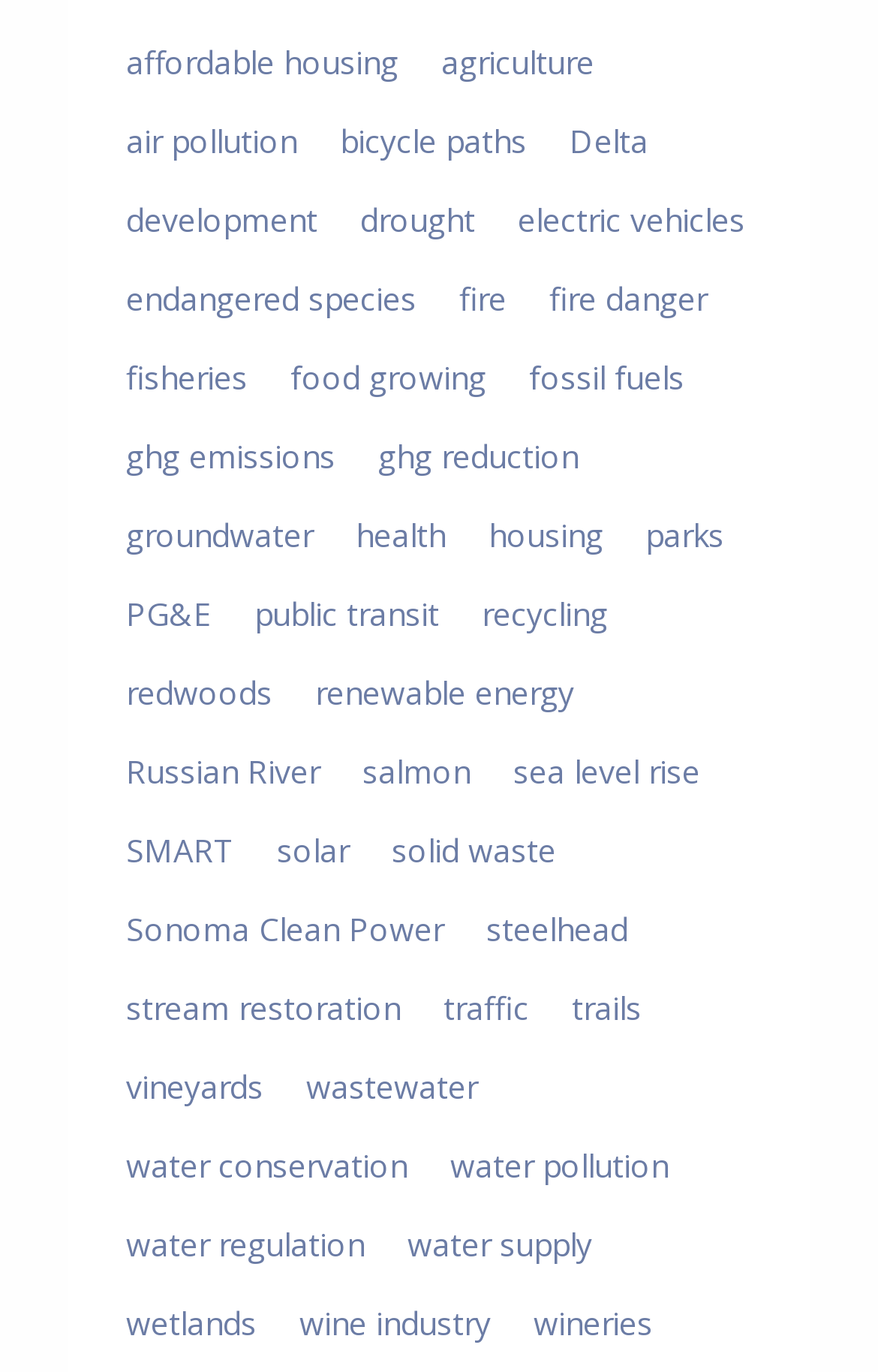What is the topic of the link with the bounding box coordinate [0.128, 0.482, 0.326, 0.529]?
Look at the image and respond with a one-word or short-phrase answer.

redwoods